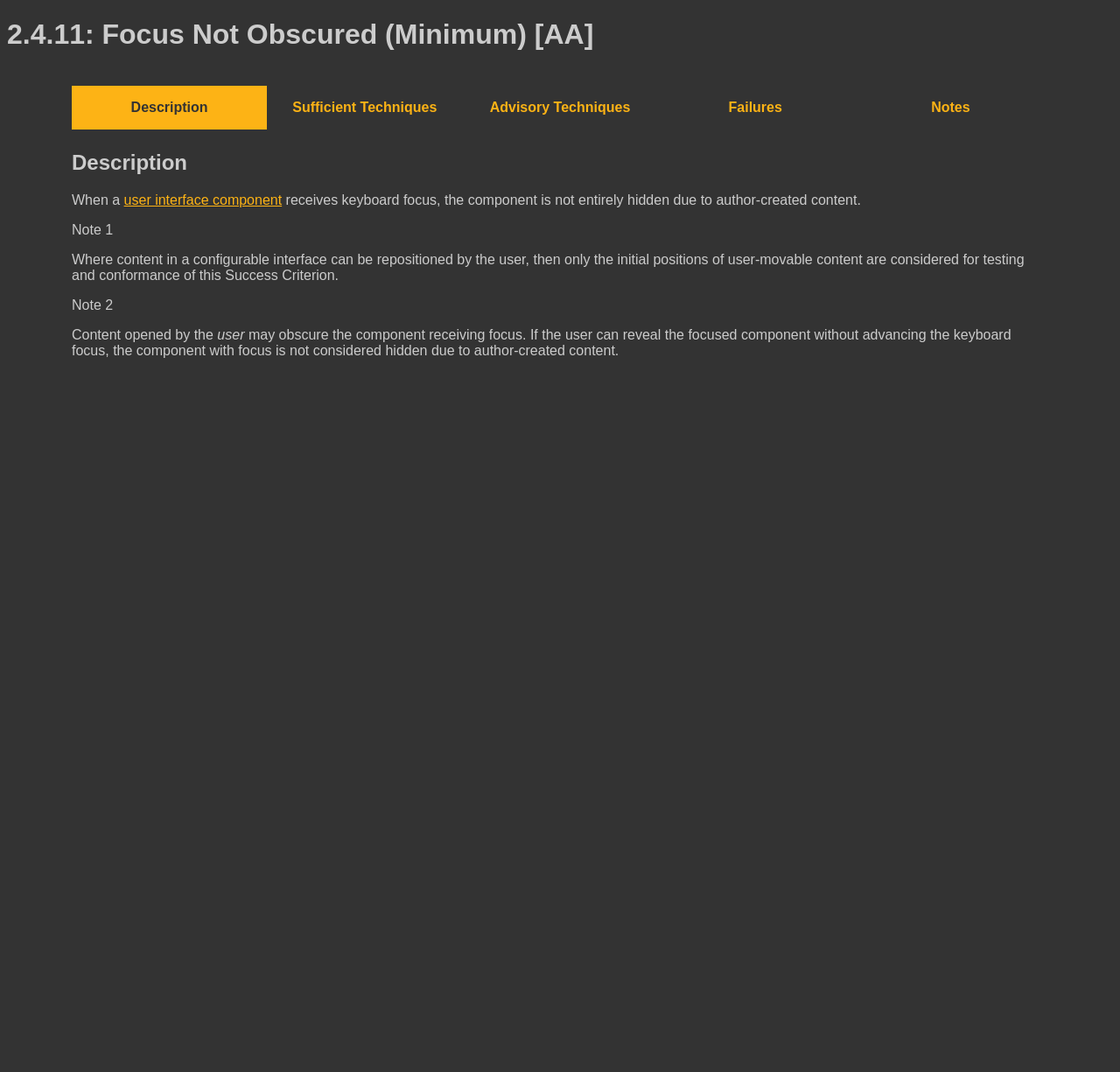Based on the image, provide a detailed response to the question:
What happens when a user interface component receives keyboard focus?

According to the StaticText element, when a user interface component receives keyboard focus, the component is not entirely hidden due to author-created content. This is mentioned in the description section of the webpage, which provides information about the focus not obscured criterion.